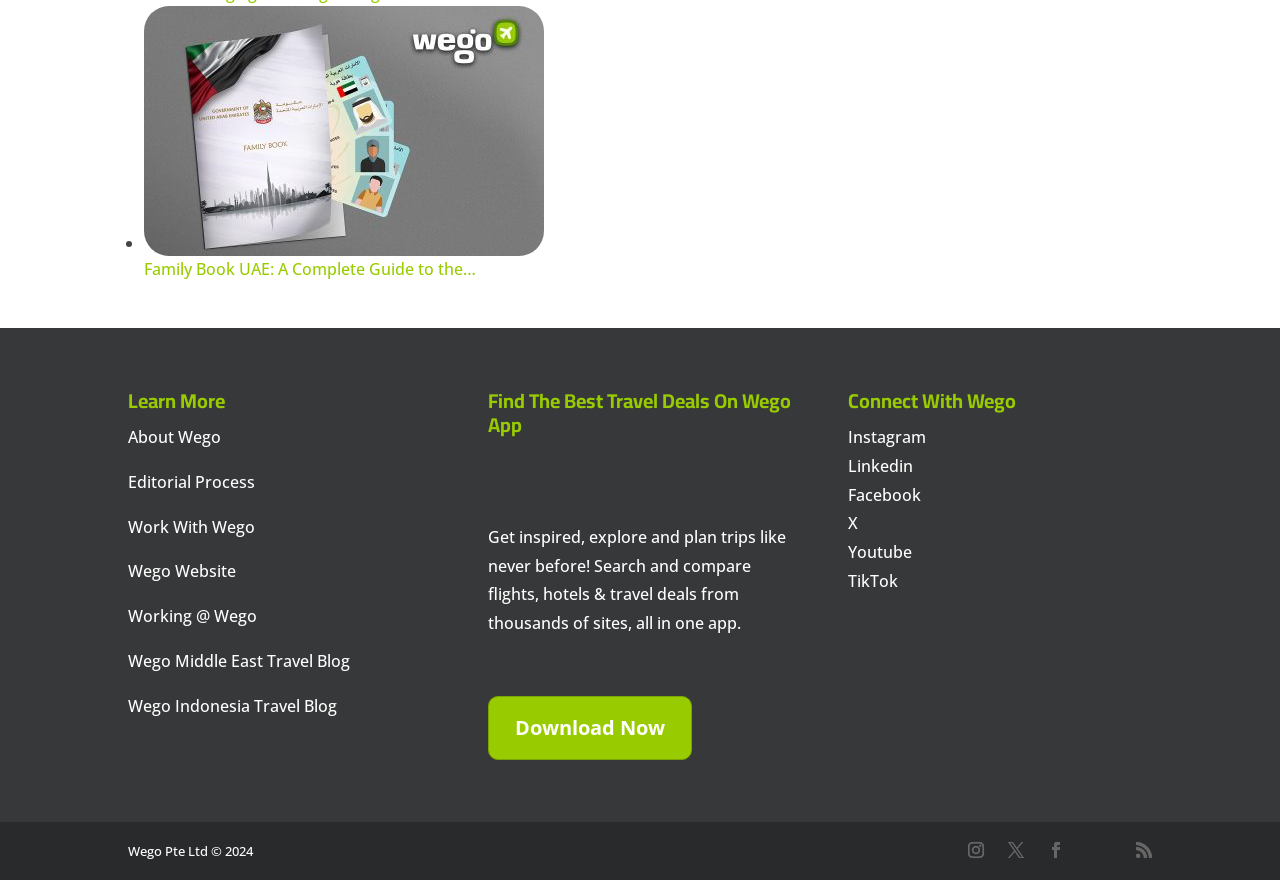Determine the bounding box coordinates of the region I should click to achieve the following instruction: "Follow Wego on Instagram". Ensure the bounding box coordinates are four float numbers between 0 and 1, i.e., [left, top, right, bottom].

[0.663, 0.484, 0.724, 0.509]